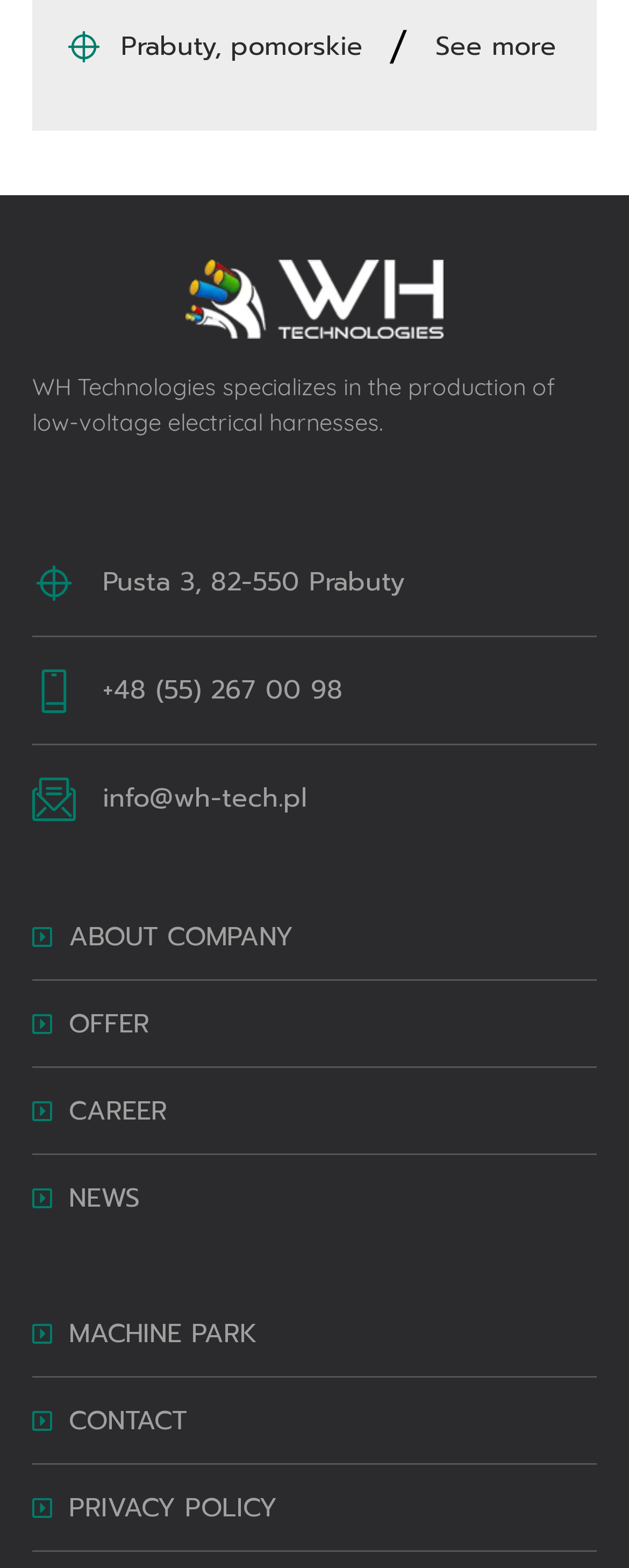Reply to the question with a brief word or phrase: How many links are there in the webpage?

9